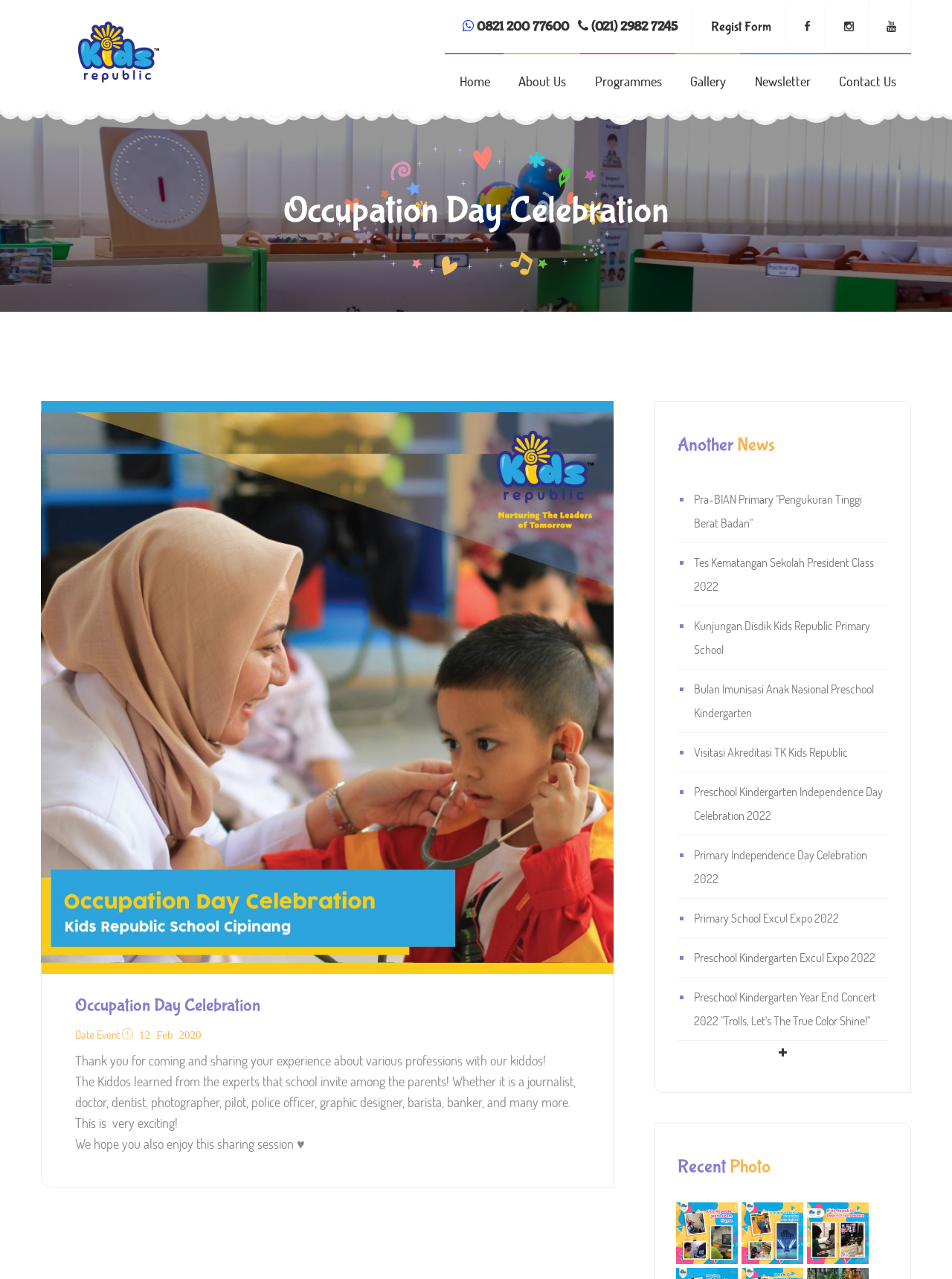Determine the bounding box coordinates for the area you should click to complete the following instruction: "View Recent Photo".

[0.71, 0.958, 0.775, 0.969]